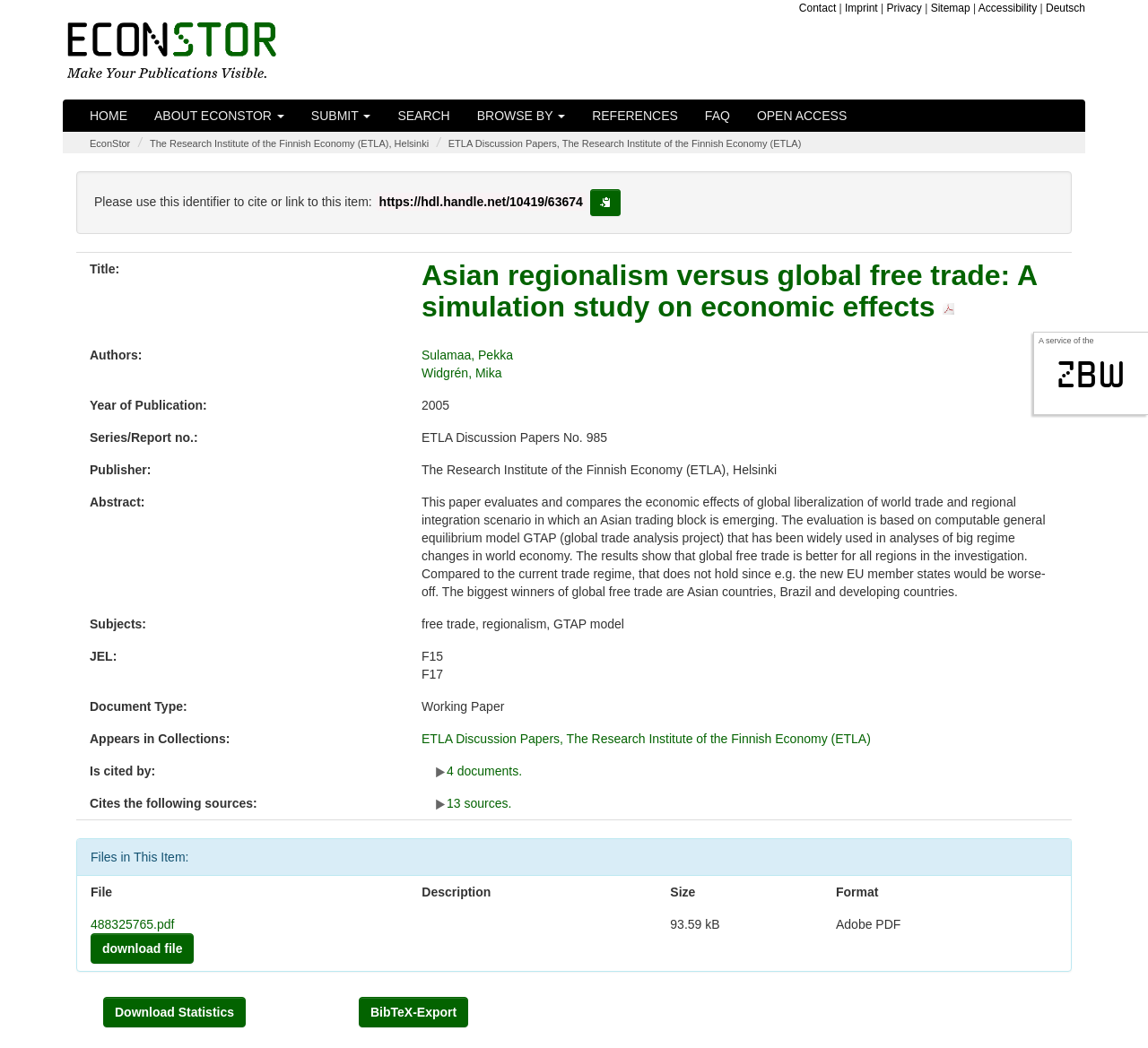Could you indicate the bounding box coordinates of the region to click in order to complete this instruction: "Click the 'SEARCH' link".

[0.335, 0.095, 0.404, 0.126]